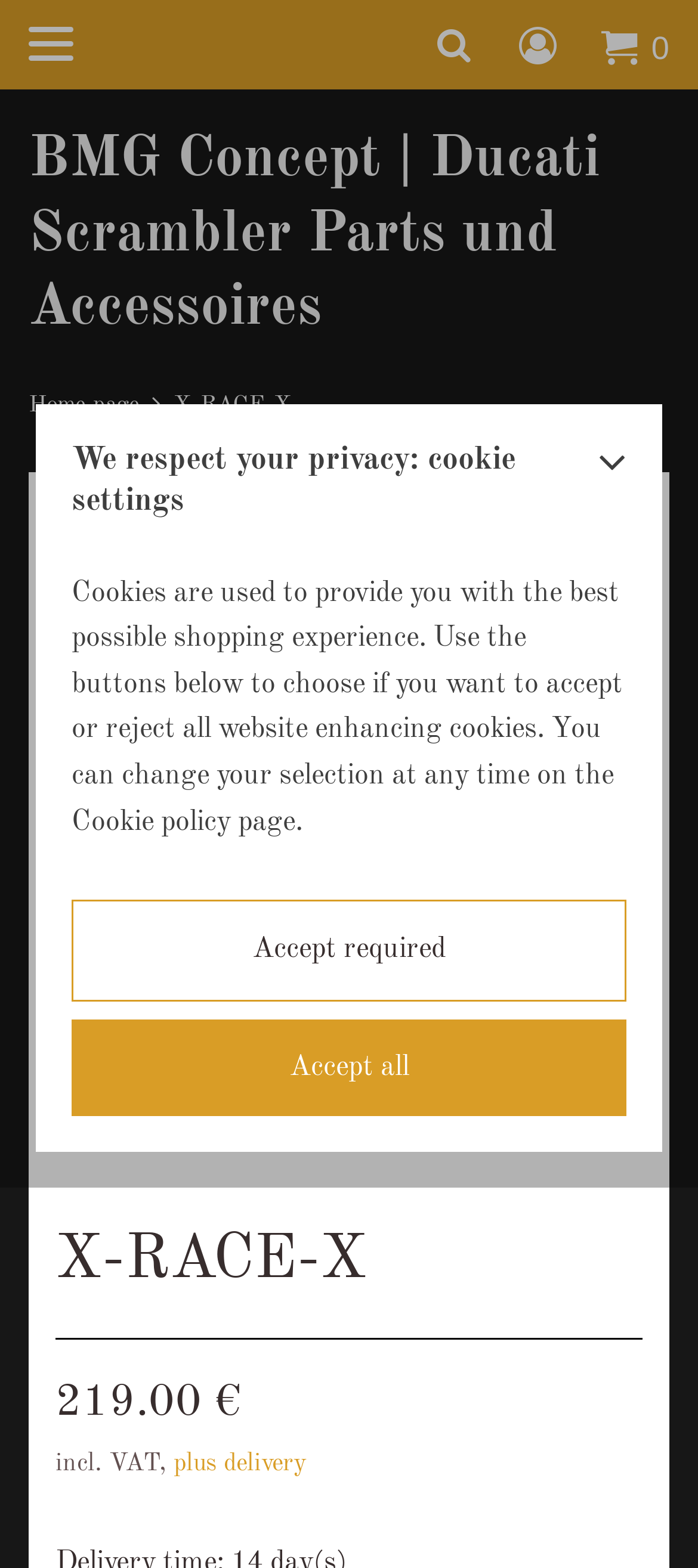Provide the bounding box coordinates of the area you need to click to execute the following instruction: "Access your basket".

[0.861, 0.017, 0.959, 0.043]